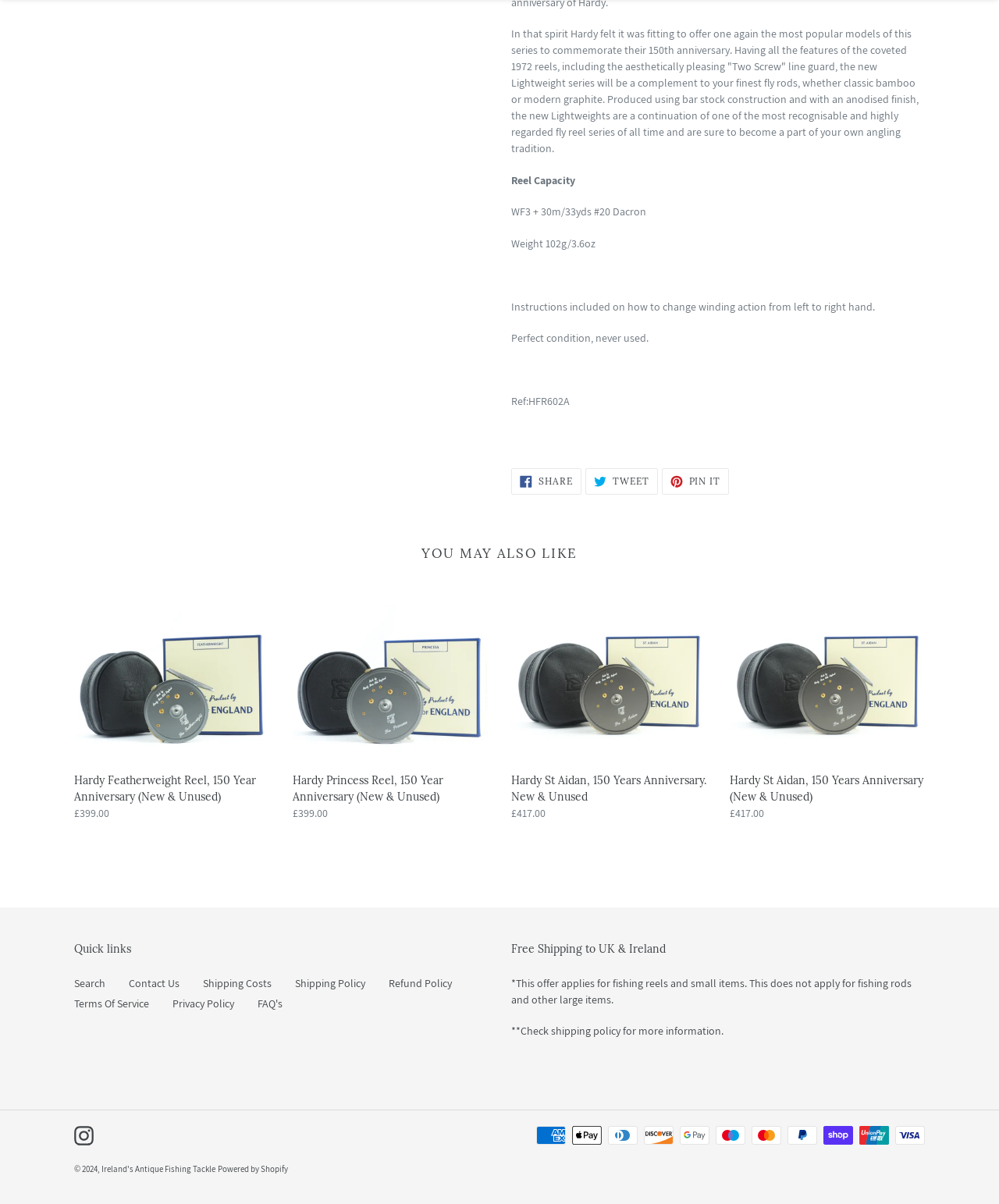Give the bounding box coordinates for the element described as: "Tweet Tweet on Twitter".

[0.586, 0.389, 0.658, 0.411]